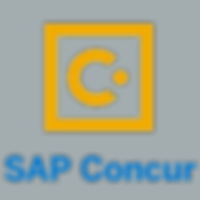Analyze the image and provide a detailed caption.

The image features the logo of **SAP Concur**, a leading provider of travel and expense management solutions. The design includes a prominent yellow square featuring a stylized letter "C" against a gray background, symbolizing the innovative approach of the brand. Below the icon, the name "SAP Concur" is displayed in blue text, reinforcing the brand's identity. This logo represents a commitment to delivering efficient and user-friendly solutions for businesses looking to streamline their travel and expense processes.